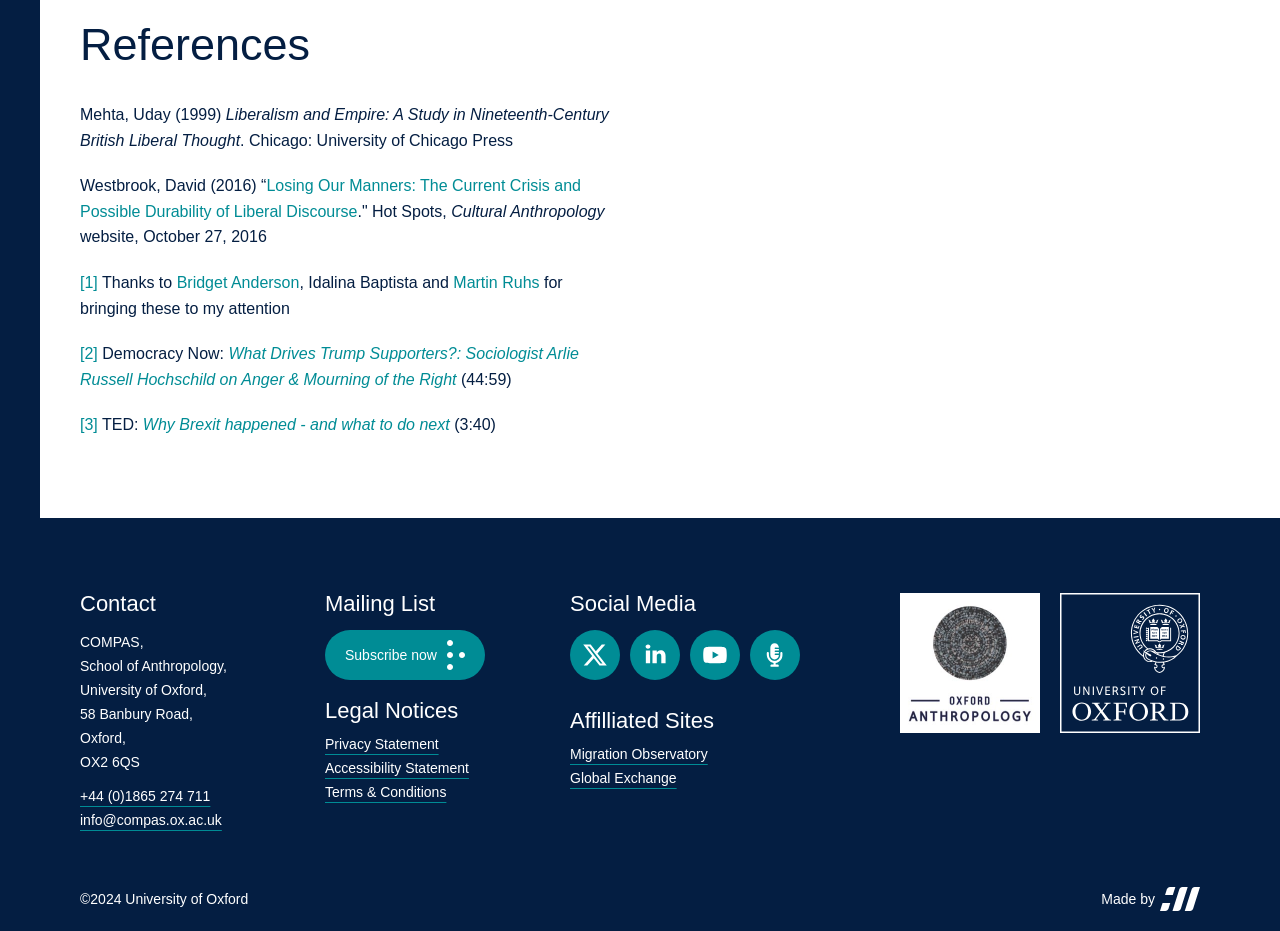What is the title of the first reference?
Kindly give a detailed and elaborate answer to the question.

The first reference is listed at the top of the page, and its title is 'Mehta, Uday (1999)'. This can be determined by looking at the StaticText element with the OCR text 'Mehta, Uday (1999)'.